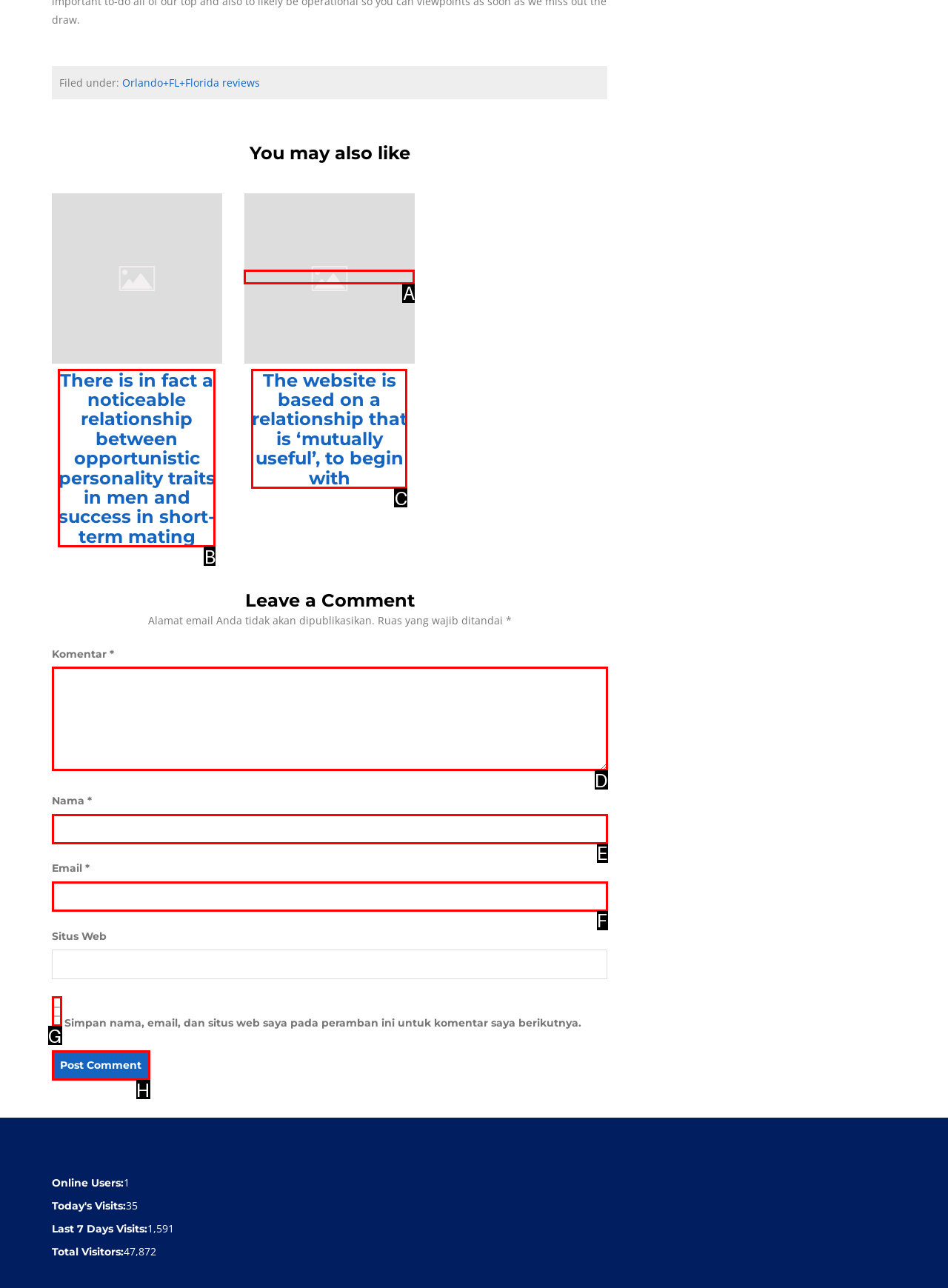To complete the instruction: Check the 'Simpan nama, email, dan situs web saya pada peramban ini untuk komentar saya berikutnya.' checkbox, which HTML element should be clicked?
Respond with the option's letter from the provided choices.

G